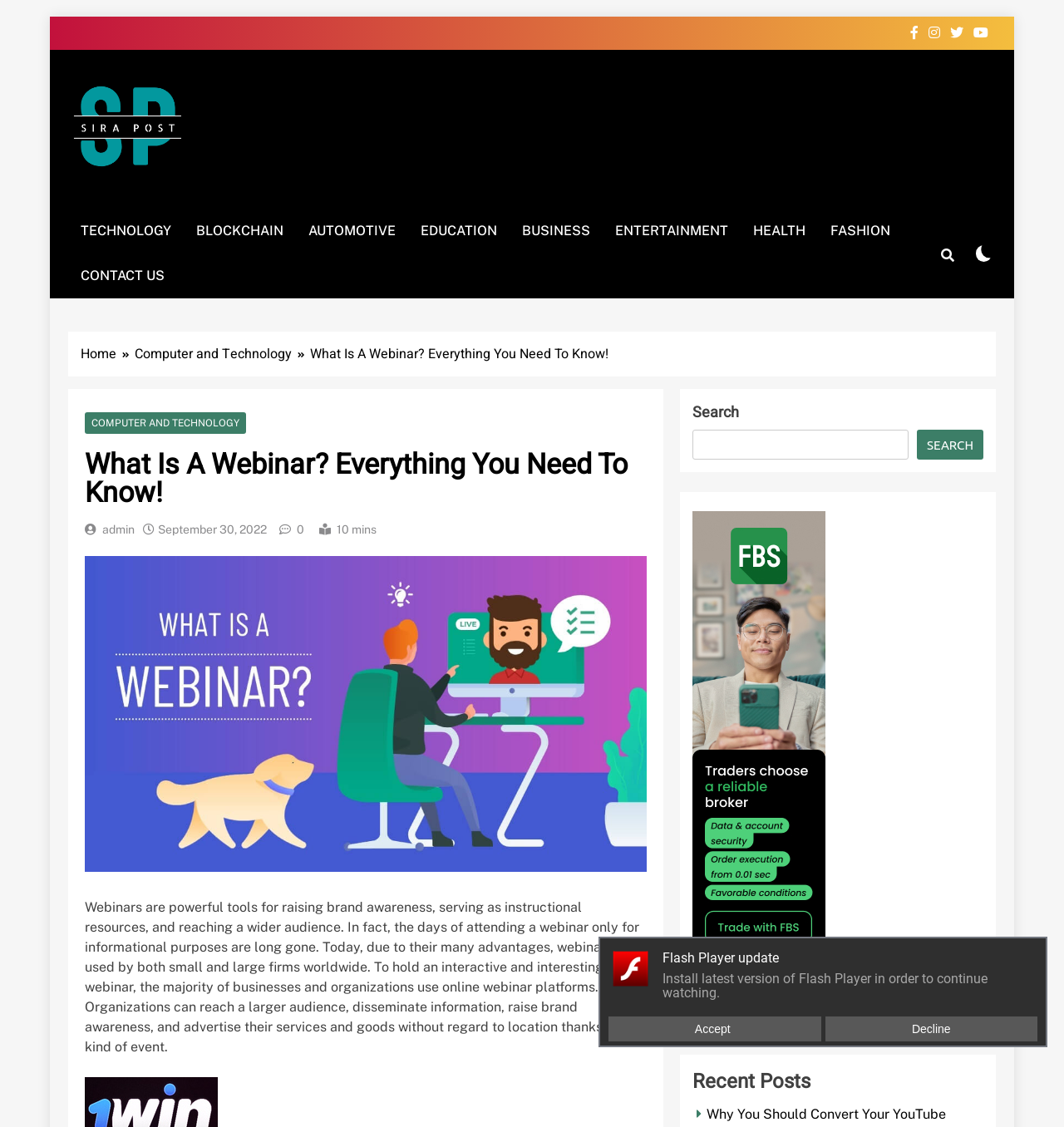Given the element description "September 30, 2022October 3, 2022", identify the bounding box of the corresponding UI element.

[0.148, 0.464, 0.251, 0.476]